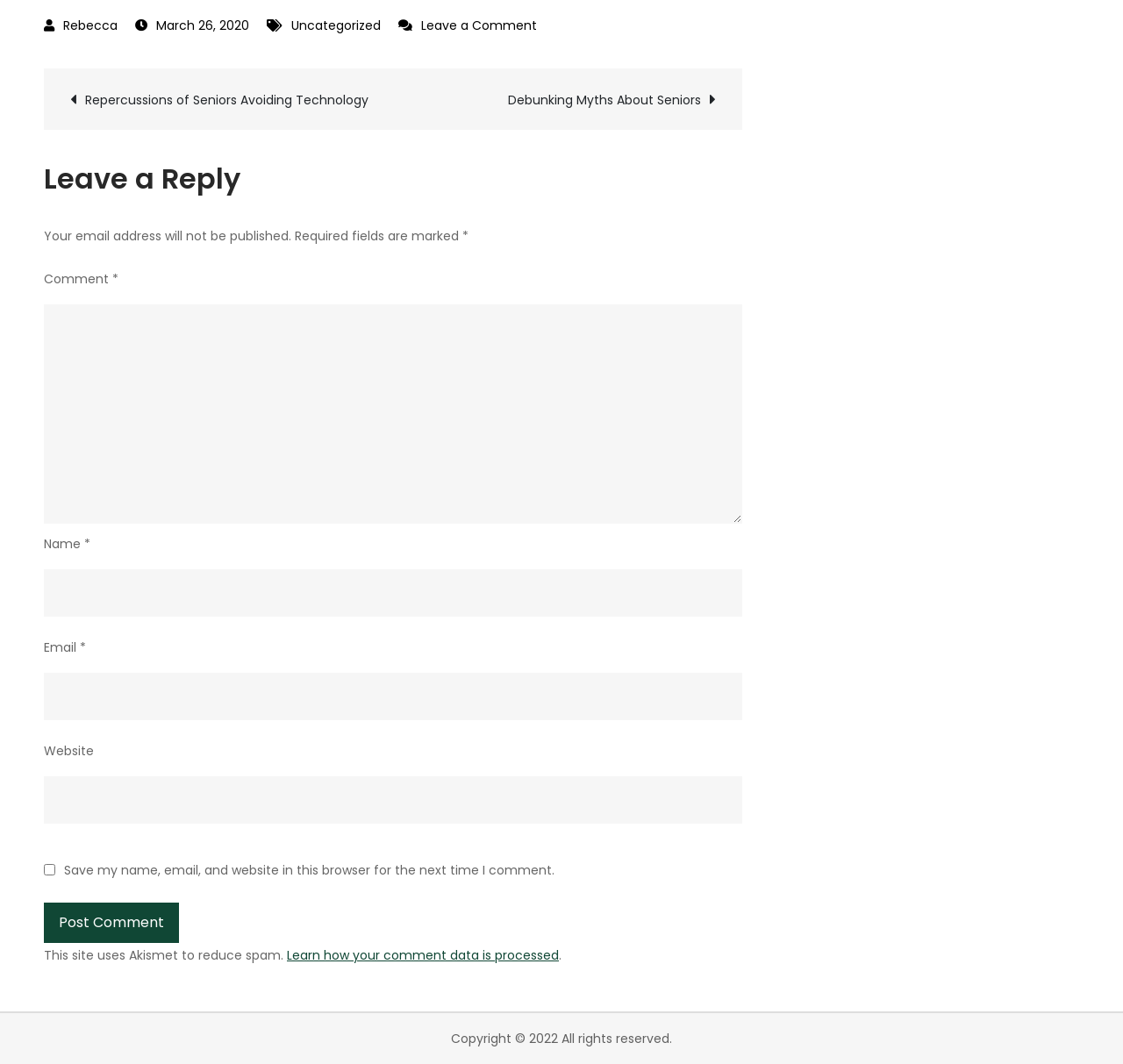Please specify the bounding box coordinates of the clickable region necessary for completing the following instruction: "Click on the link to view the post 'Repercussions of Seniors Avoiding Technology'". The coordinates must consist of four float numbers between 0 and 1, i.e., [left, top, right, bottom].

[0.062, 0.081, 0.33, 0.106]